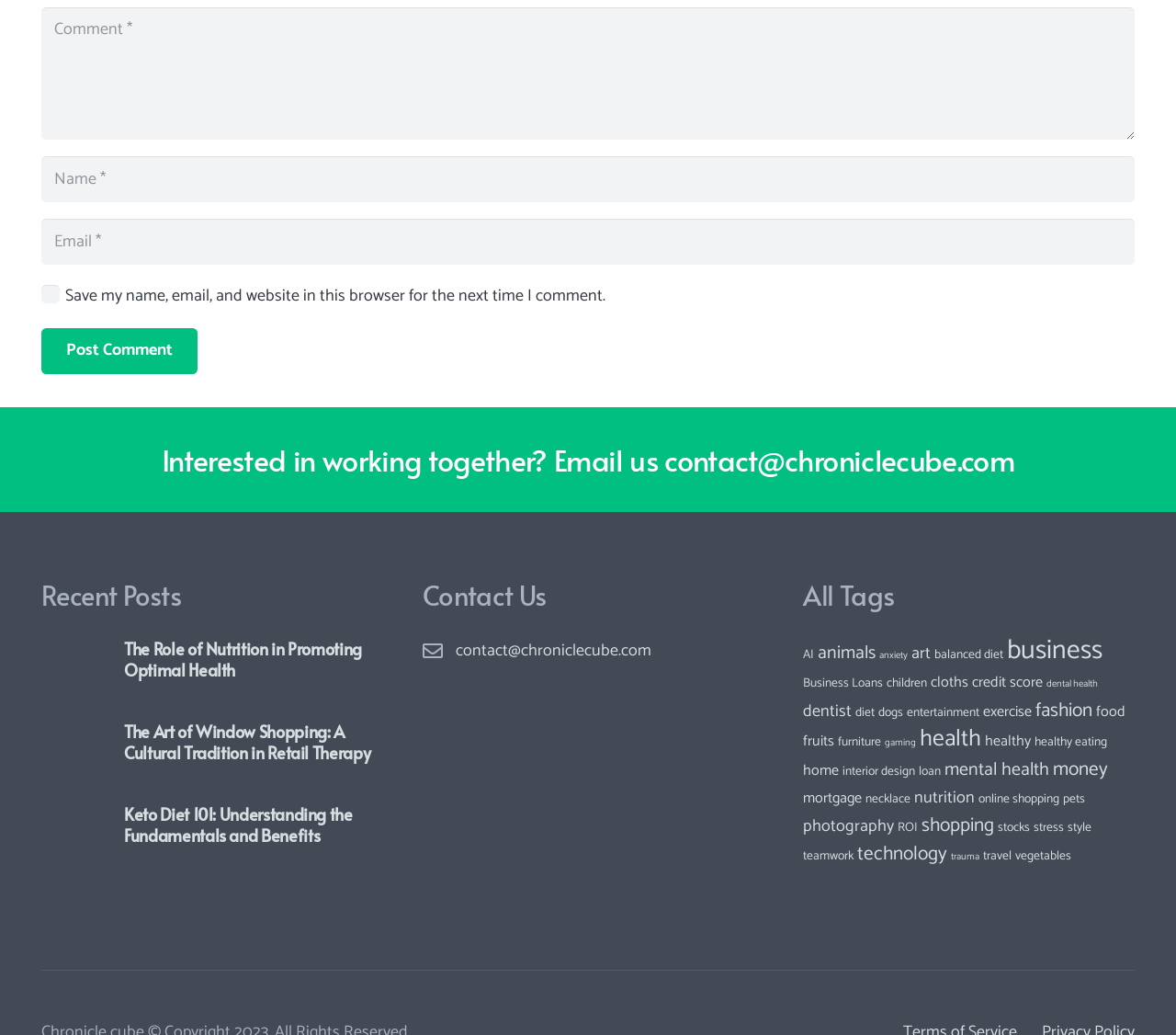What is the purpose of the checkbox?
Please ensure your answer to the question is detailed and covers all necessary aspects.

The checkbox is labeled 'Save my name, email, and website in this browser for the next time I comment.' This suggests that its purpose is to save the user's data for future comments, making it easier for them to comment on the website.